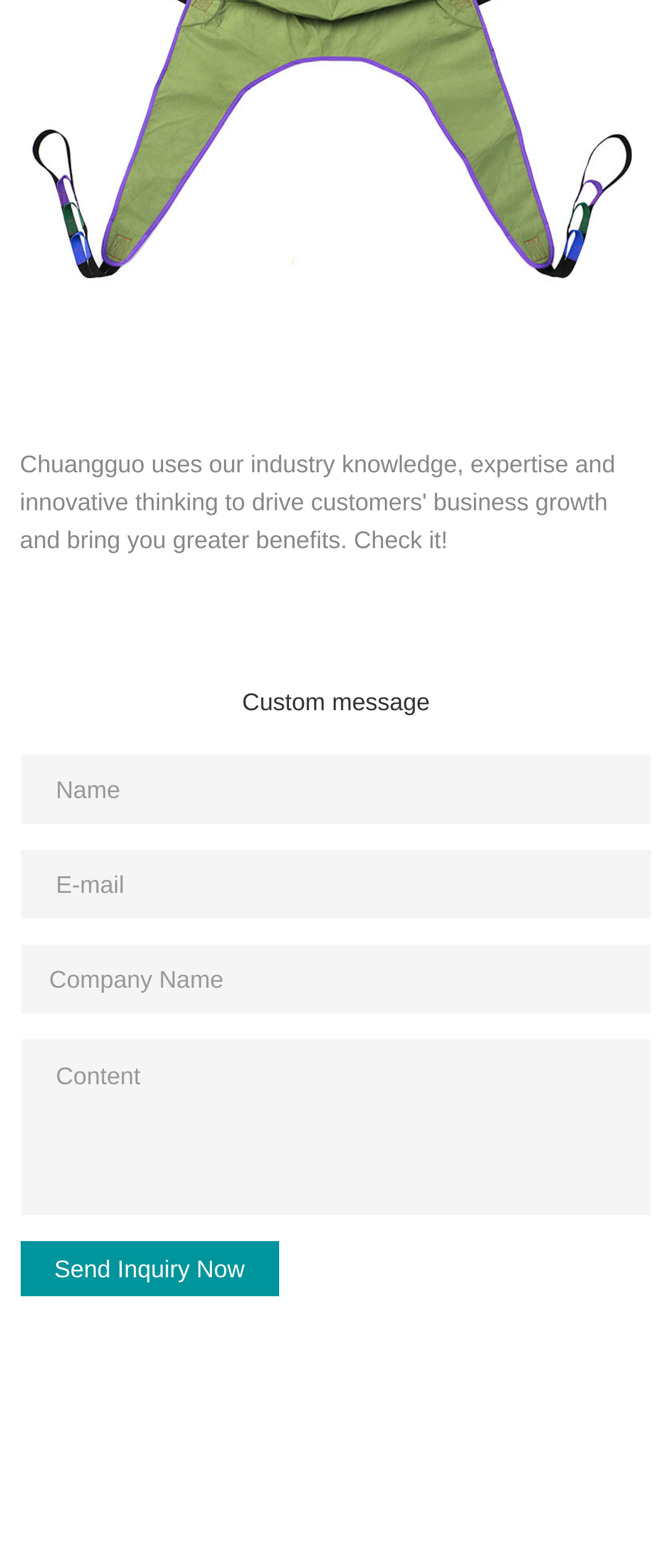Locate the bounding box of the UI element defined by this description: "Send Inquiry Now". The coordinates should be given as four float numbers between 0 and 1, formatted as [left, top, right, bottom].

[0.03, 0.792, 0.416, 0.827]